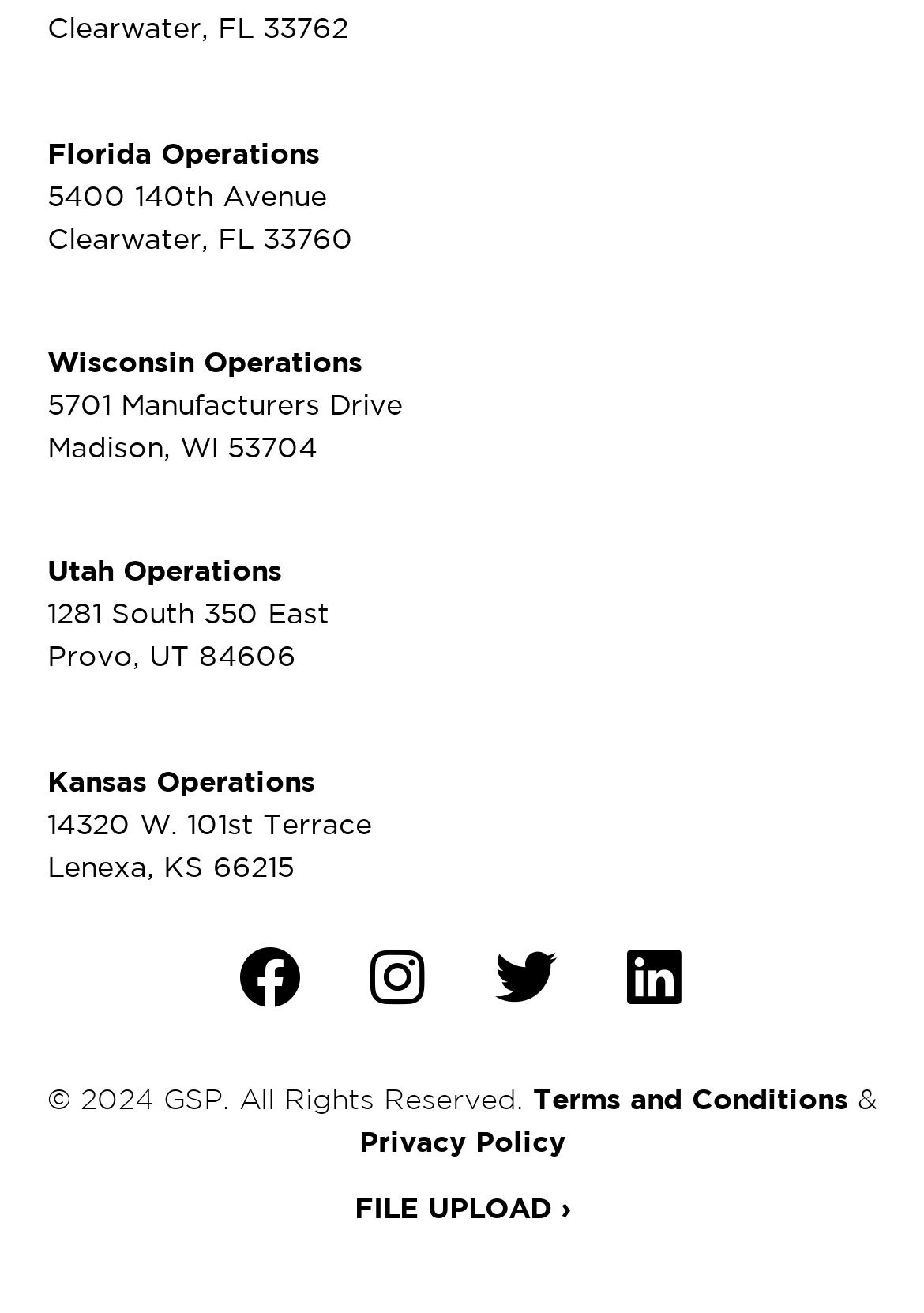What is the copyright year?
Please utilize the information in the image to give a detailed response to the question.

I found the copyright year by looking for the StaticText element that contains the copyright information, which is '© 2024 GSP. All Rights Reserved.', and extracting the year from it.